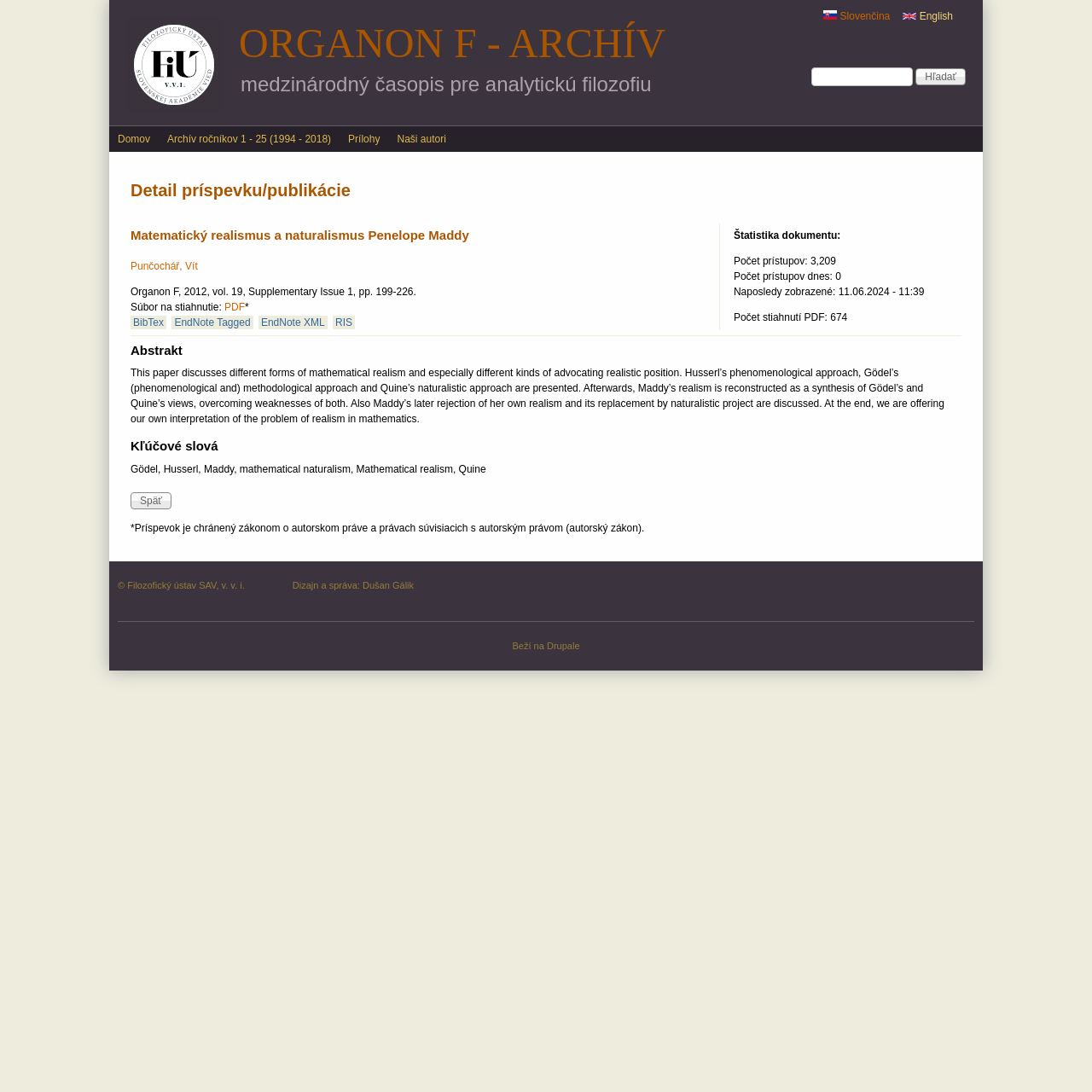What is the language of the webpage?
Respond with a short answer, either a single word or a phrase, based on the image.

Slovak